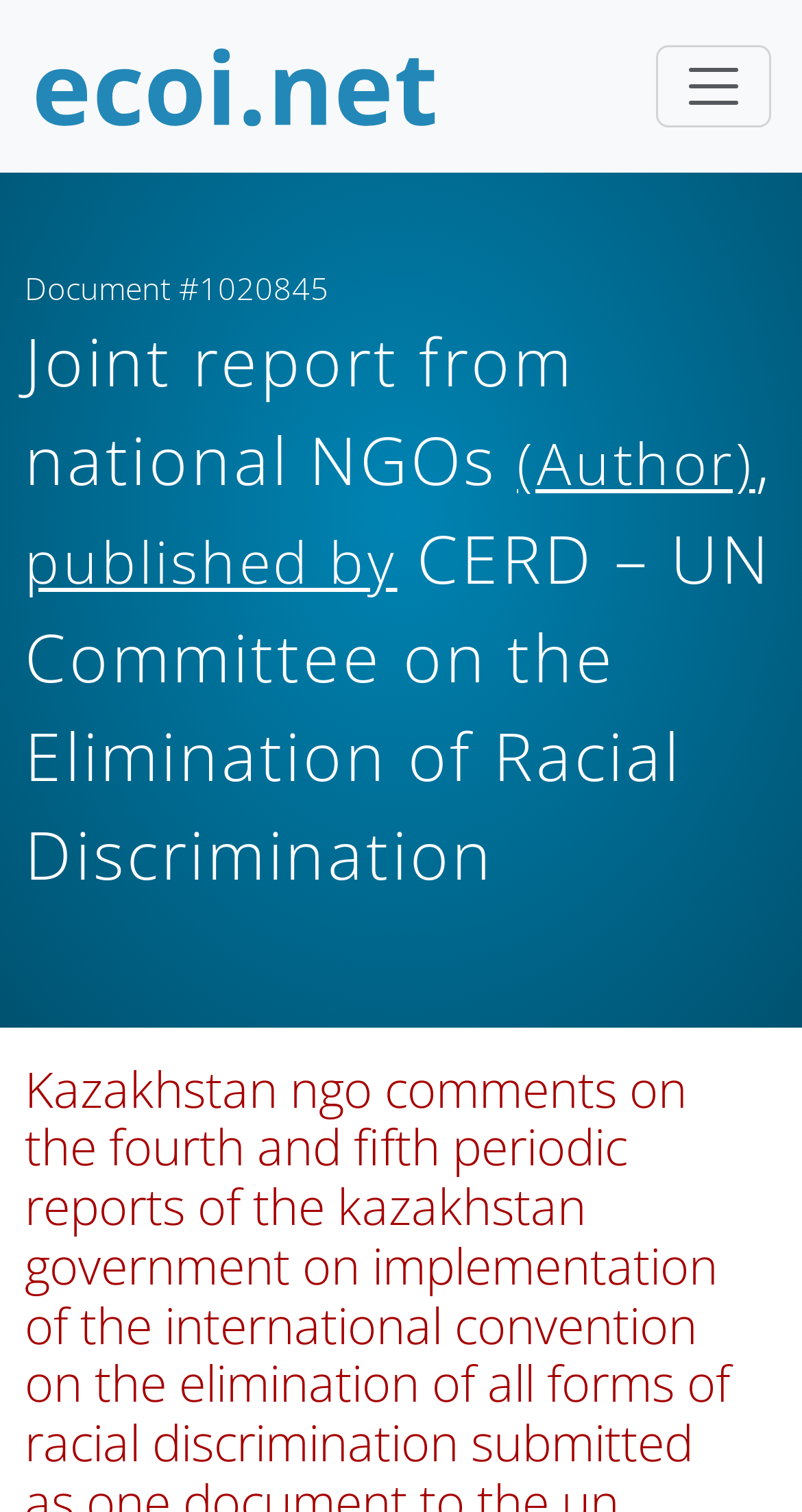From the details in the image, provide a thorough response to the question: What is the document number?

The document number can be found in the static text element 'Document #1020845' which is located at the top of the webpage, with a bounding box of [0.031, 0.177, 0.41, 0.204].